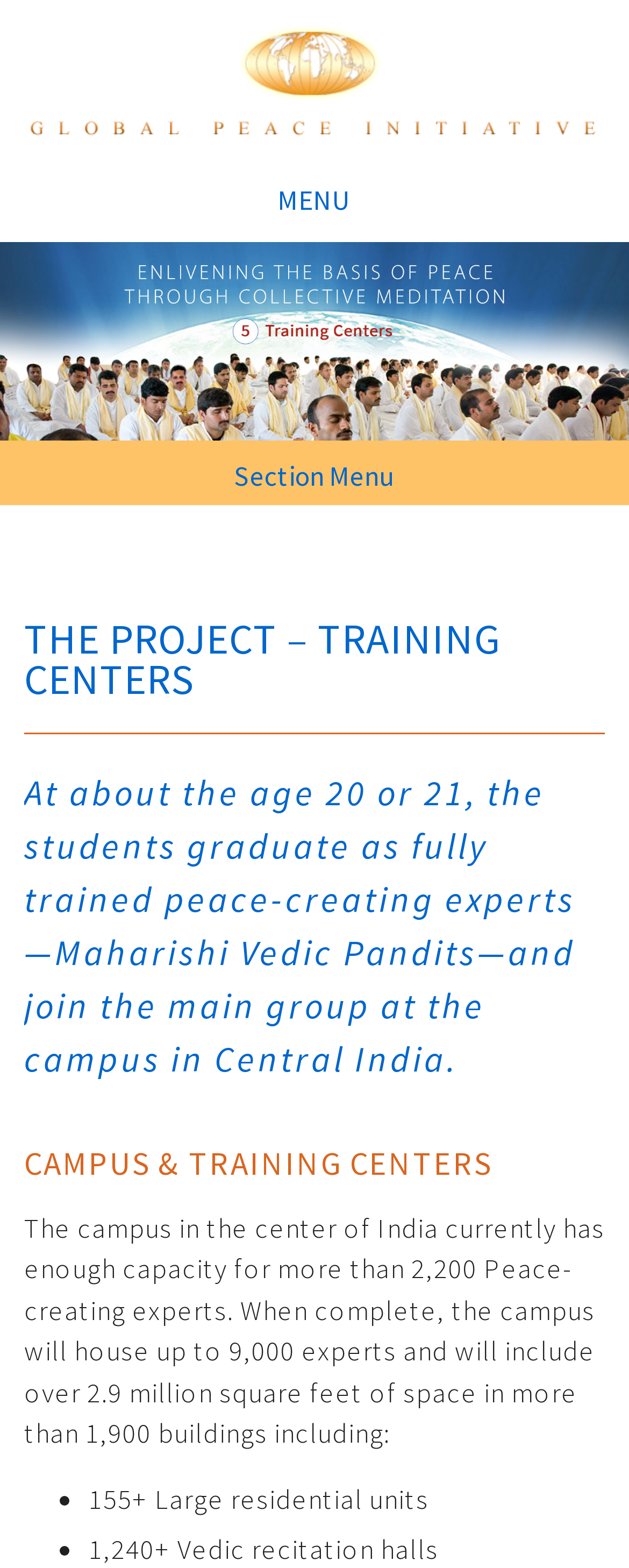What is the purpose of the students graduating from the project?
Please look at the screenshot and answer using one word or phrase.

Peace-creating experts